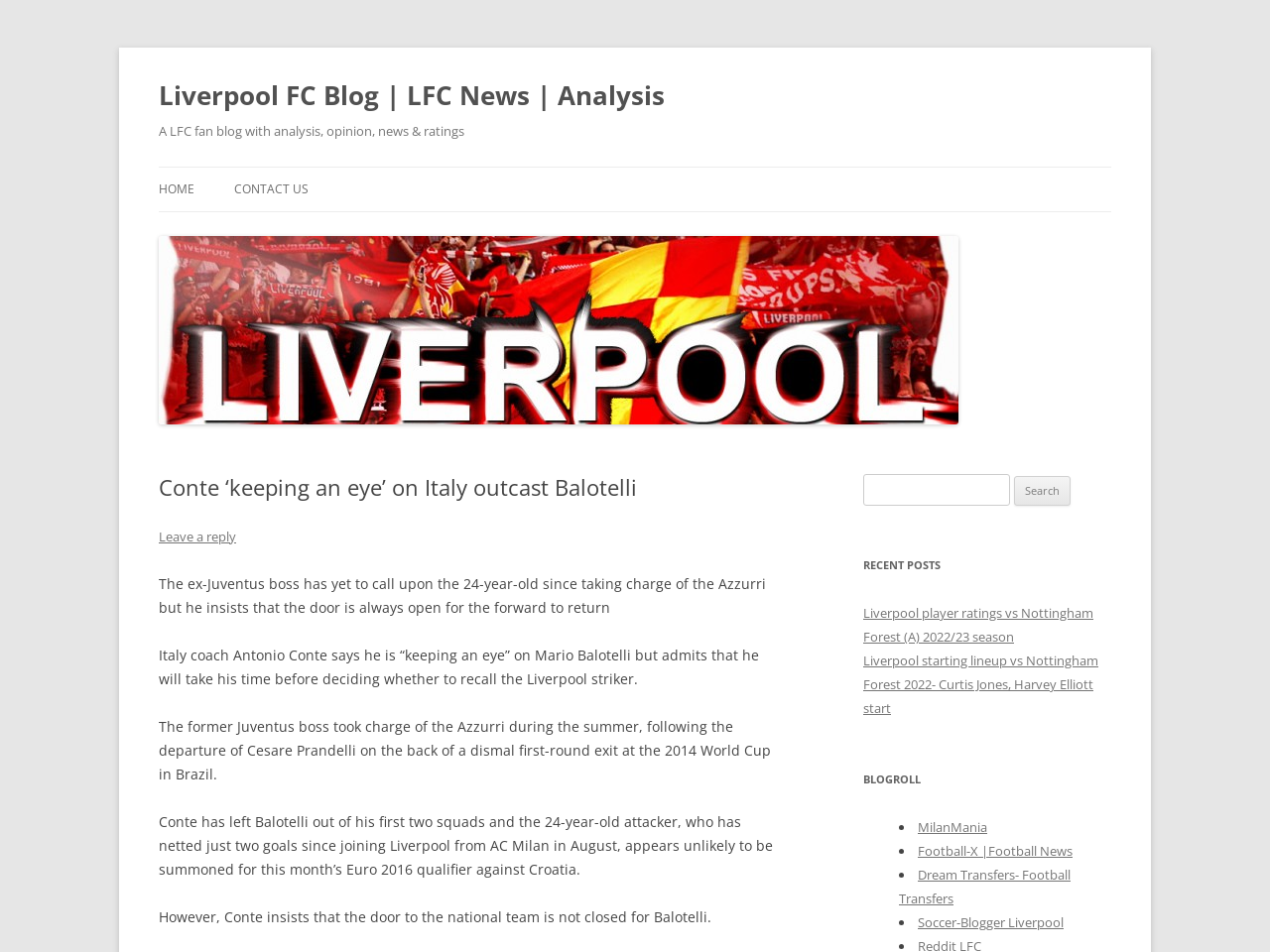What is the name of the competition that Italy will be playing in this month?
Please utilize the information in the image to give a detailed response to the question.

The article mentions that Mario Balotelli appears unlikely to be summoned for this month's Euro 2016 qualifier against Croatia. This information suggests that the competition being referred to is a Euro 2016 qualifier.